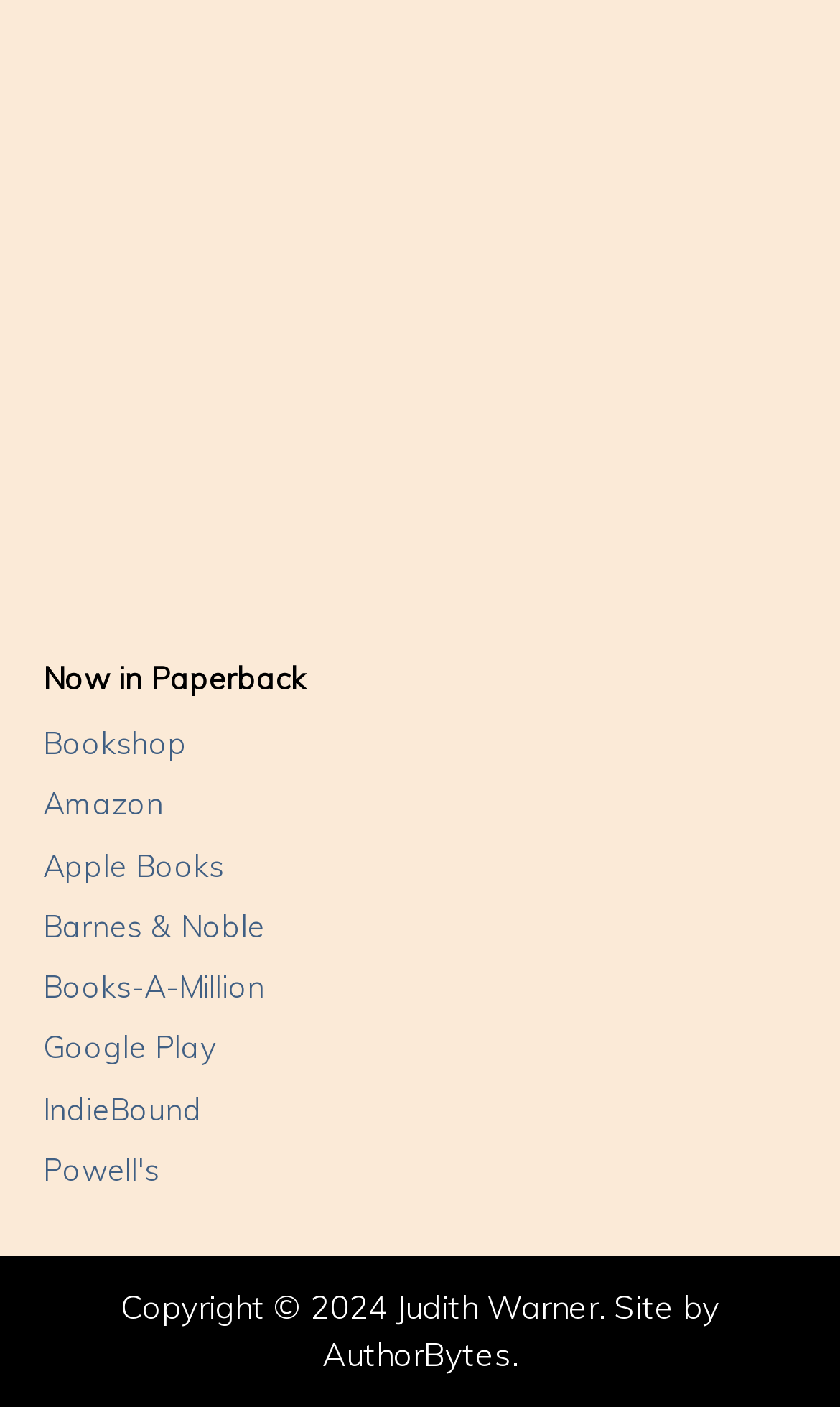Determine the bounding box coordinates of the section I need to click to execute the following instruction: "Visit AuthorBytes". Provide the coordinates as four float numbers between 0 and 1, i.e., [left, top, right, bottom].

[0.383, 0.948, 0.609, 0.977]